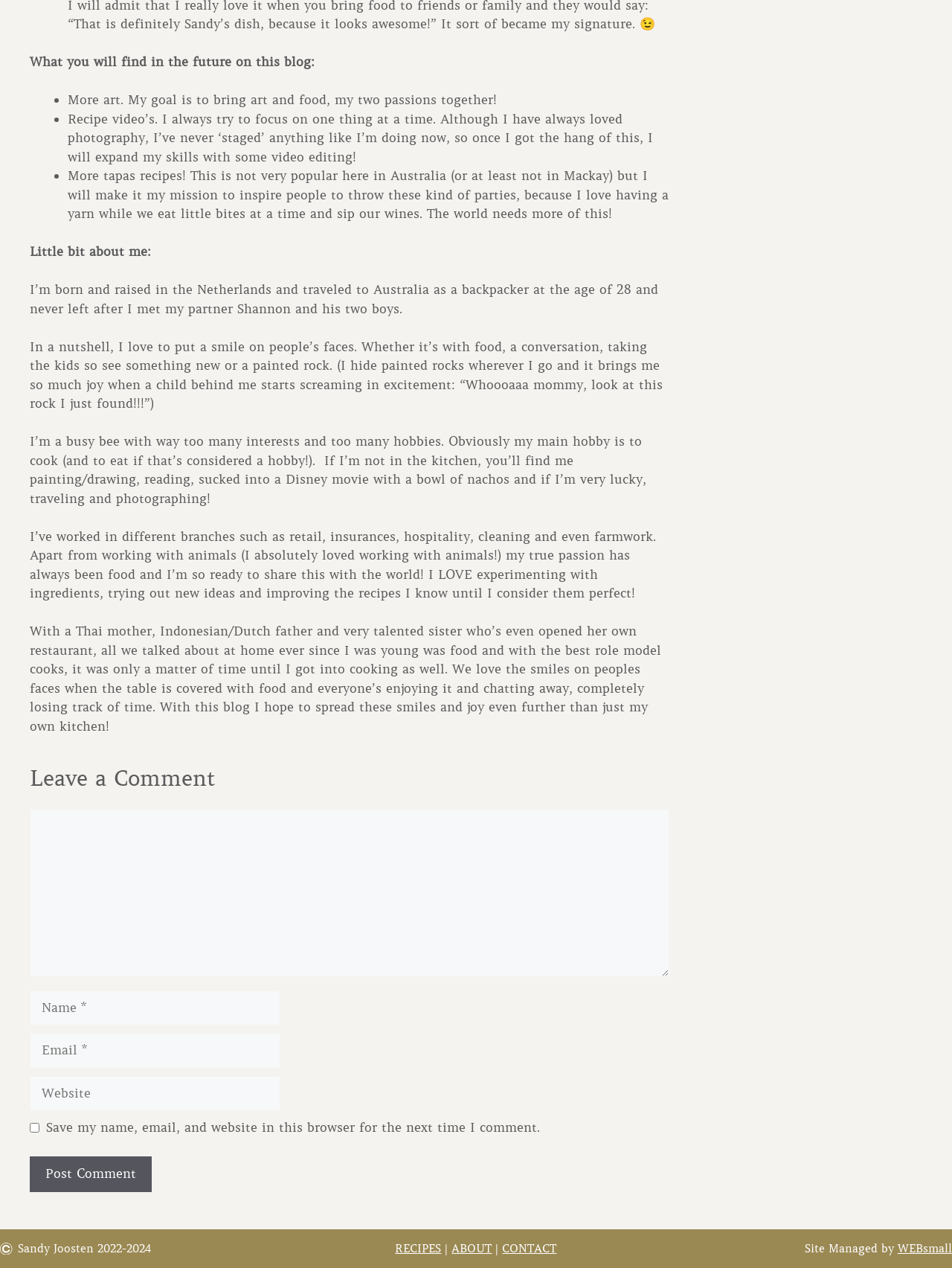What type of parties does the author want to inspire people to throw?
Based on the image content, provide your answer in one word or a short phrase.

Tapas parties